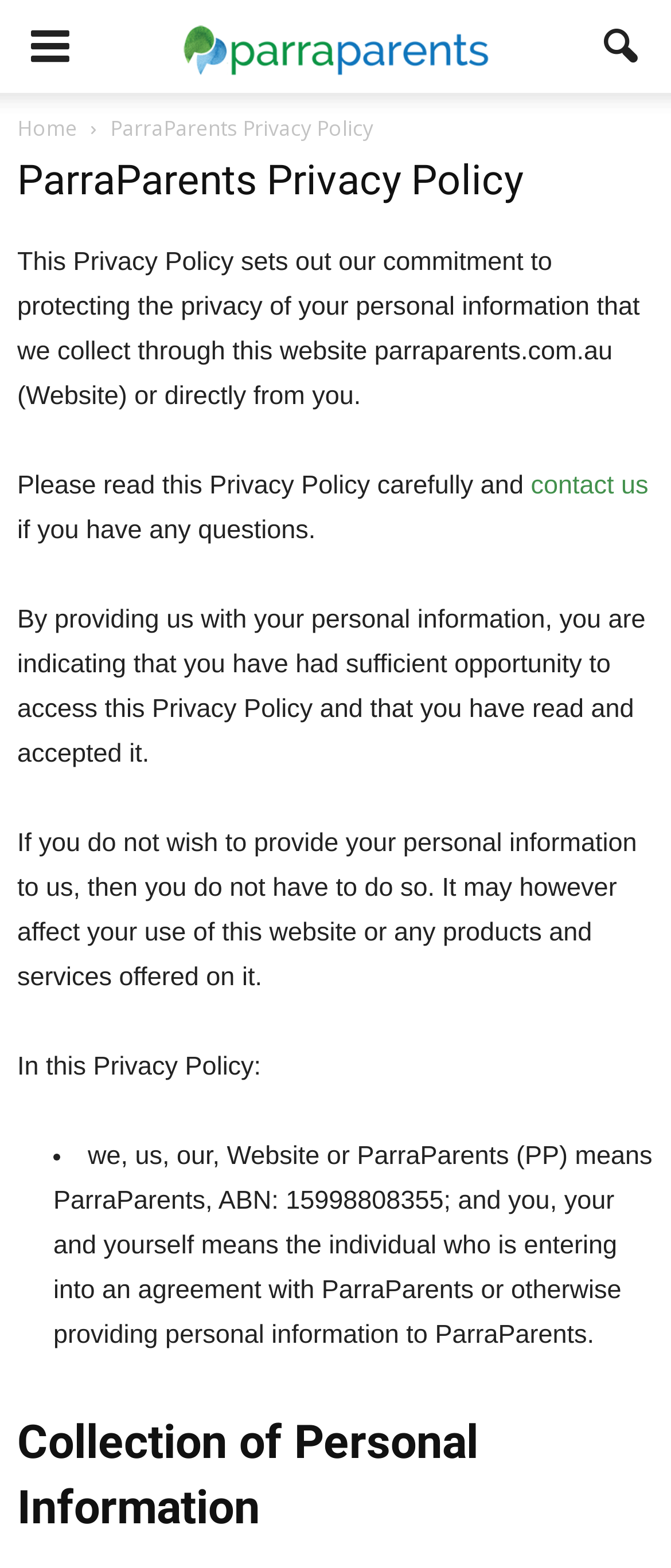Can you find the bounding box coordinates for the UI element given this description: "contact us"? Provide the coordinates as four float numbers between 0 and 1: [left, top, right, bottom].

[0.791, 0.3, 0.966, 0.319]